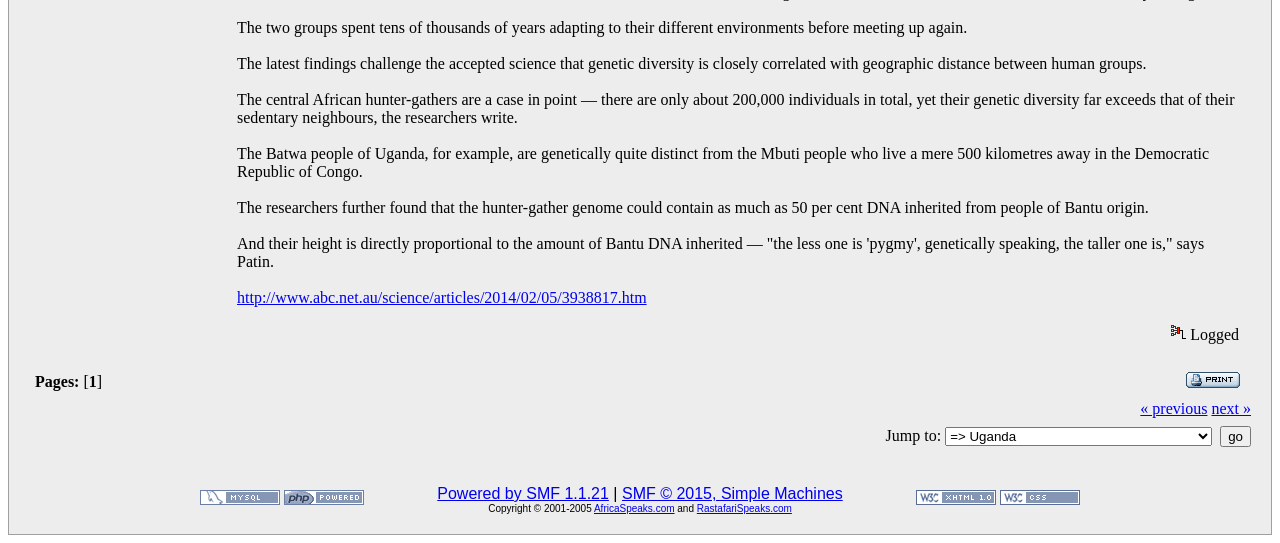Locate the bounding box coordinates of the element's region that should be clicked to carry out the following instruction: "Click the 'Powered by MySQL' link". The coordinates need to be four float numbers between 0 and 1, i.e., [left, top, right, bottom].

[0.156, 0.904, 0.219, 0.936]